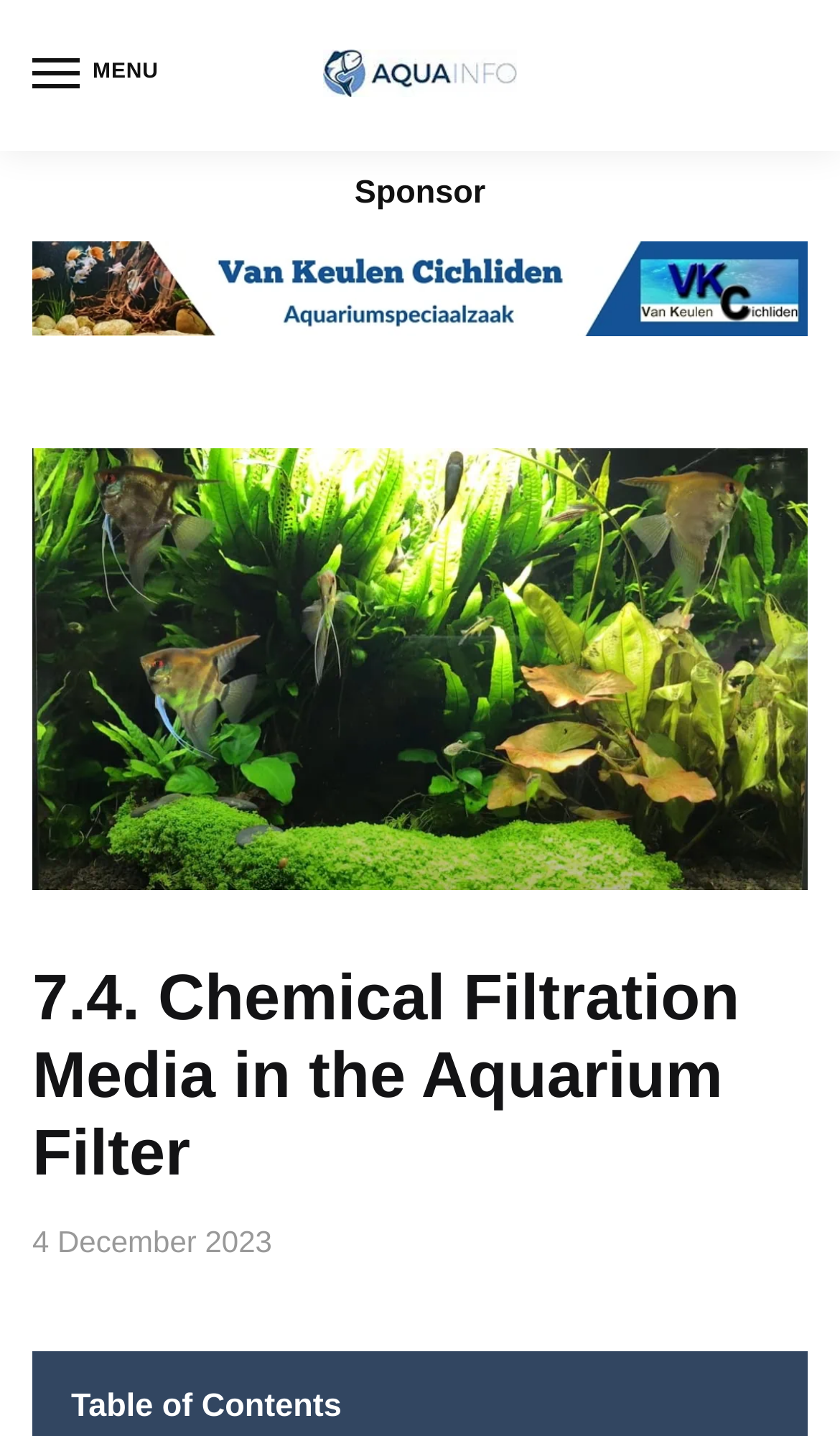Using the description "parent_node: MENU", predict the bounding box of the relevant HTML element.

[0.383, 0.034, 0.617, 0.071]